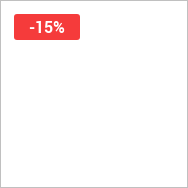Please answer the following question as detailed as possible based on the image: 
What is the purpose of the discount tag?

The visual emphasis on the discount serves to promote urgency, encouraging prospective buyers to make a purchase decision quickly, which is the primary purpose of the discount tag on the webpage.